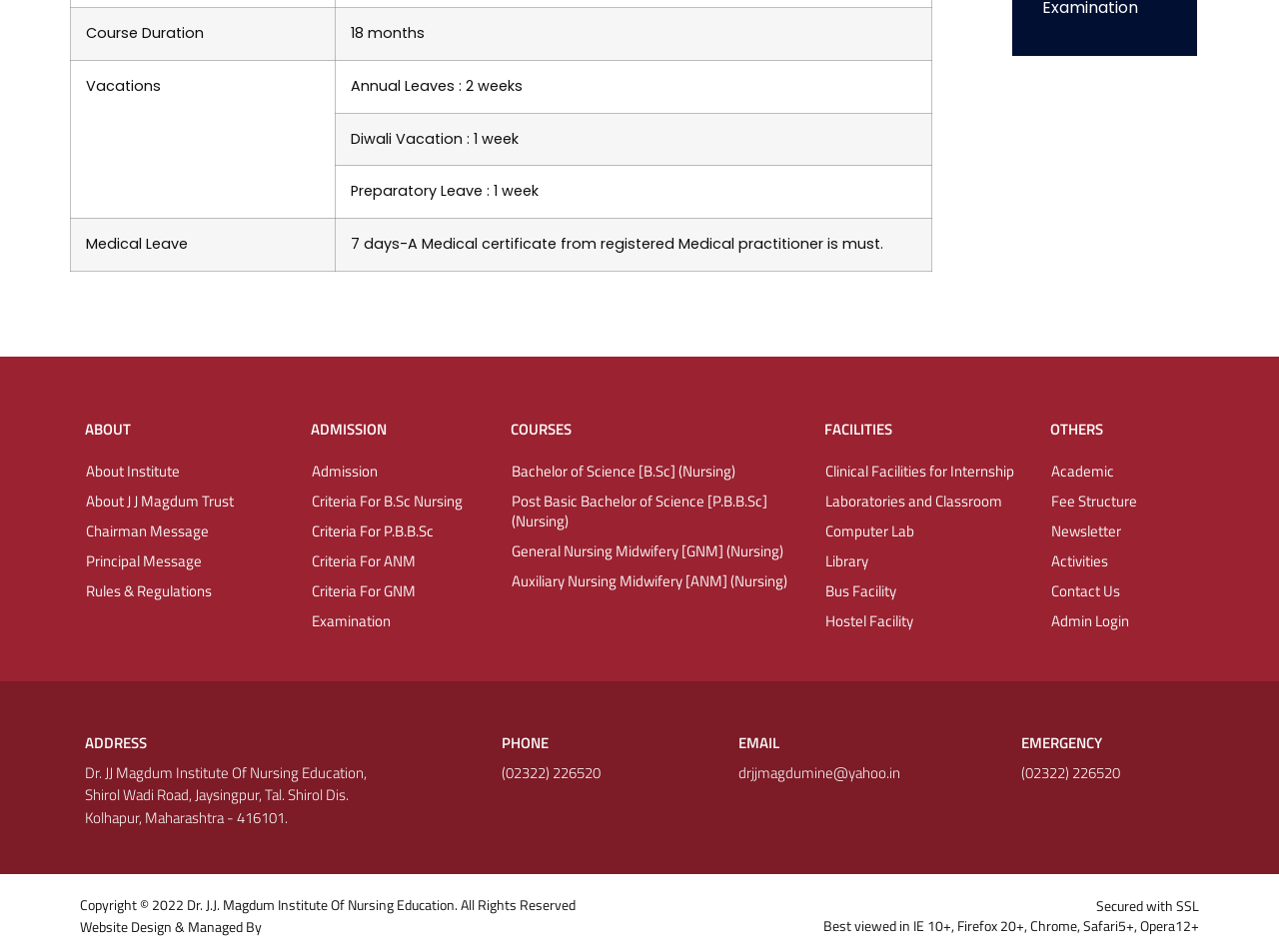Locate the bounding box of the UI element defined by this description: "Activities". The coordinates should be given as four float numbers between 0 and 1, formatted as [left, top, right, bottom].

[0.821, 0.573, 0.933, 0.605]